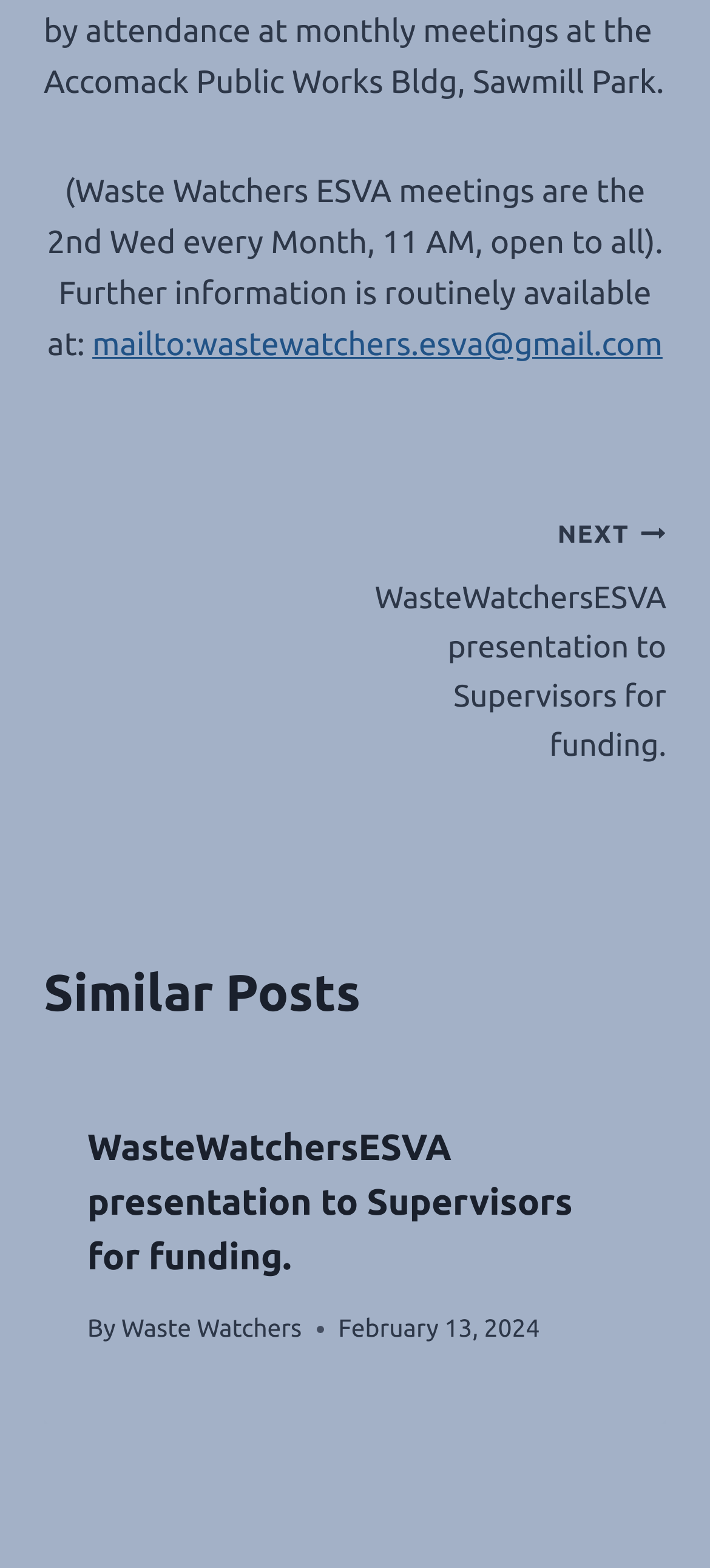What is the title of the latest article?
Please provide a detailed and comprehensive answer to the question.

The title of the latest article can be found in the heading element within the article section, which is 'WasteWatchersESVA presentation to Supervisors for funding.'.